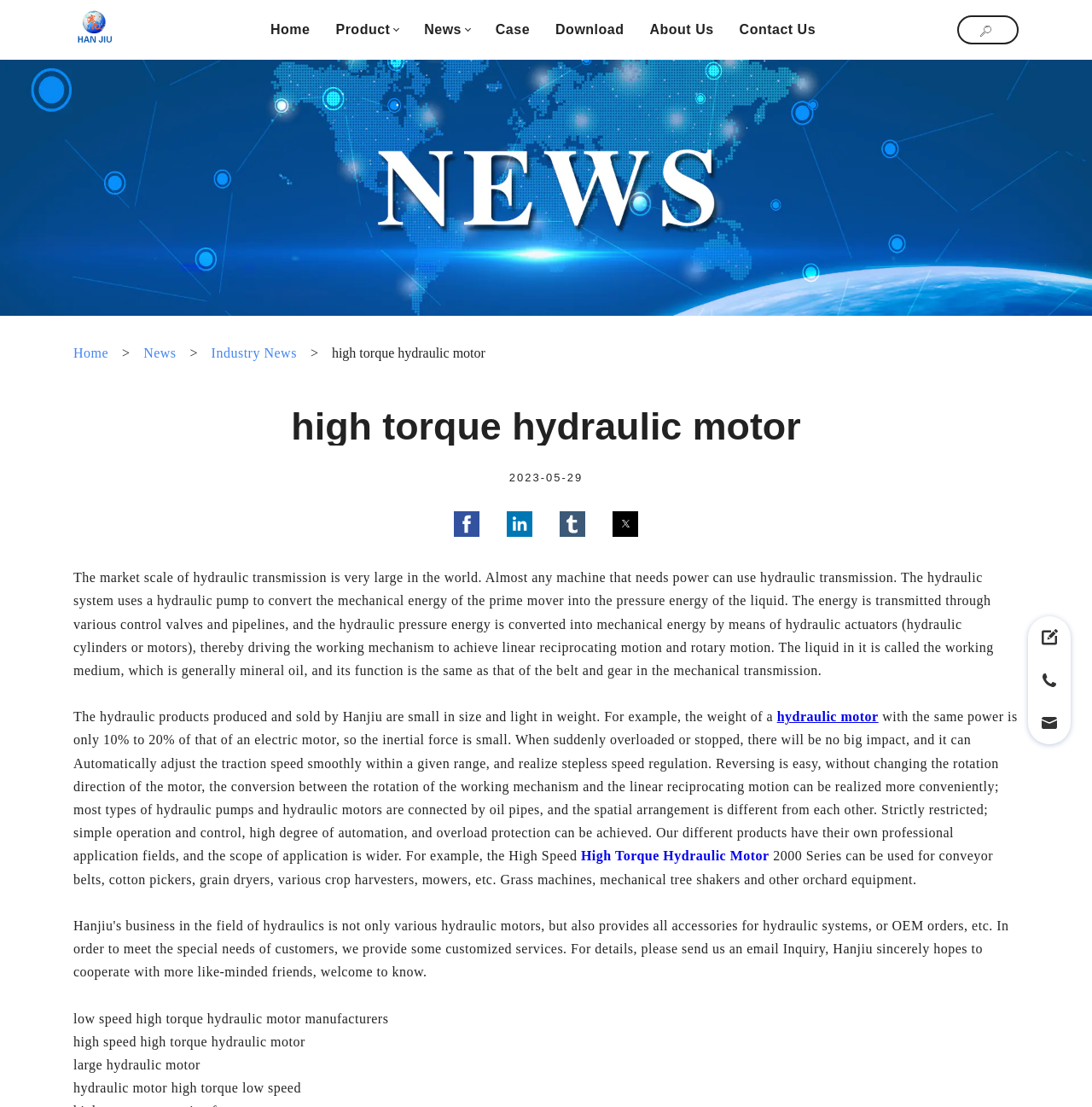Please indicate the bounding box coordinates for the clickable area to complete the following task: "Click the hydraulic motor link". The coordinates should be specified as four float numbers between 0 and 1, i.e., [left, top, right, bottom].

[0.711, 0.641, 0.804, 0.654]